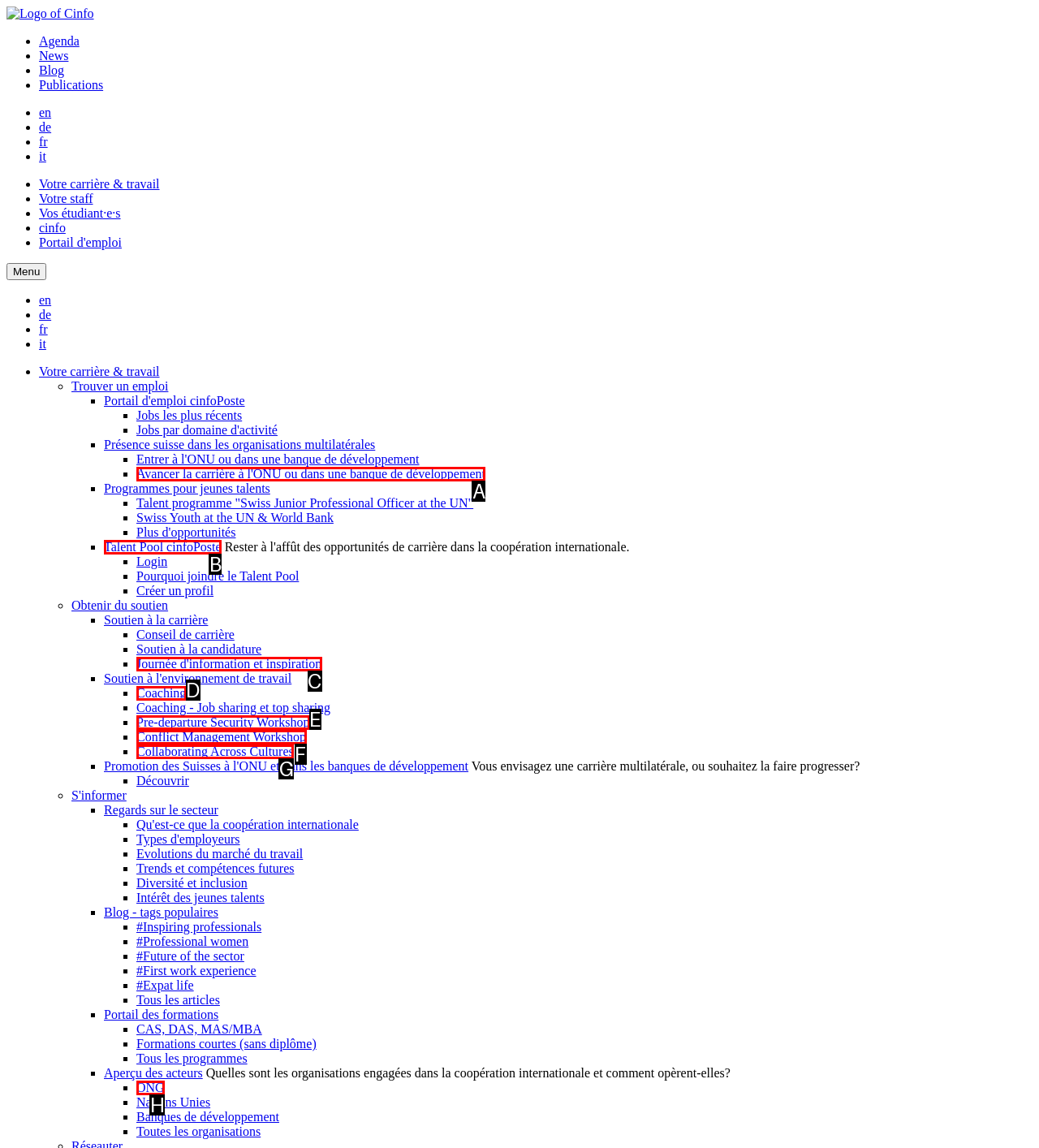Match the description: Coaching to one of the options shown. Reply with the letter of the best match.

D